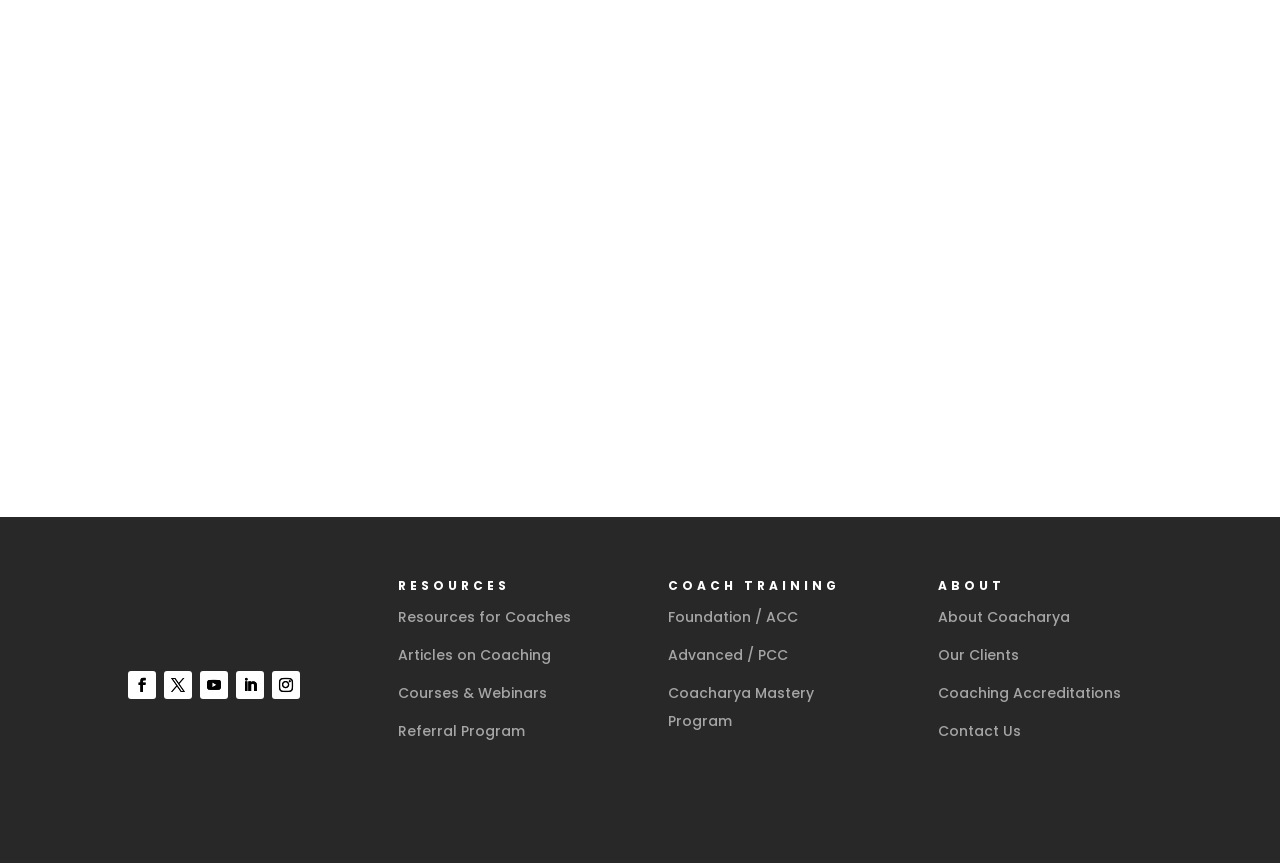Pinpoint the bounding box coordinates of the element that must be clicked to accomplish the following instruction: "visit the resources page". The coordinates should be in the format of four float numbers between 0 and 1, i.e., [left, top, right, bottom].

[0.311, 0.703, 0.446, 0.727]